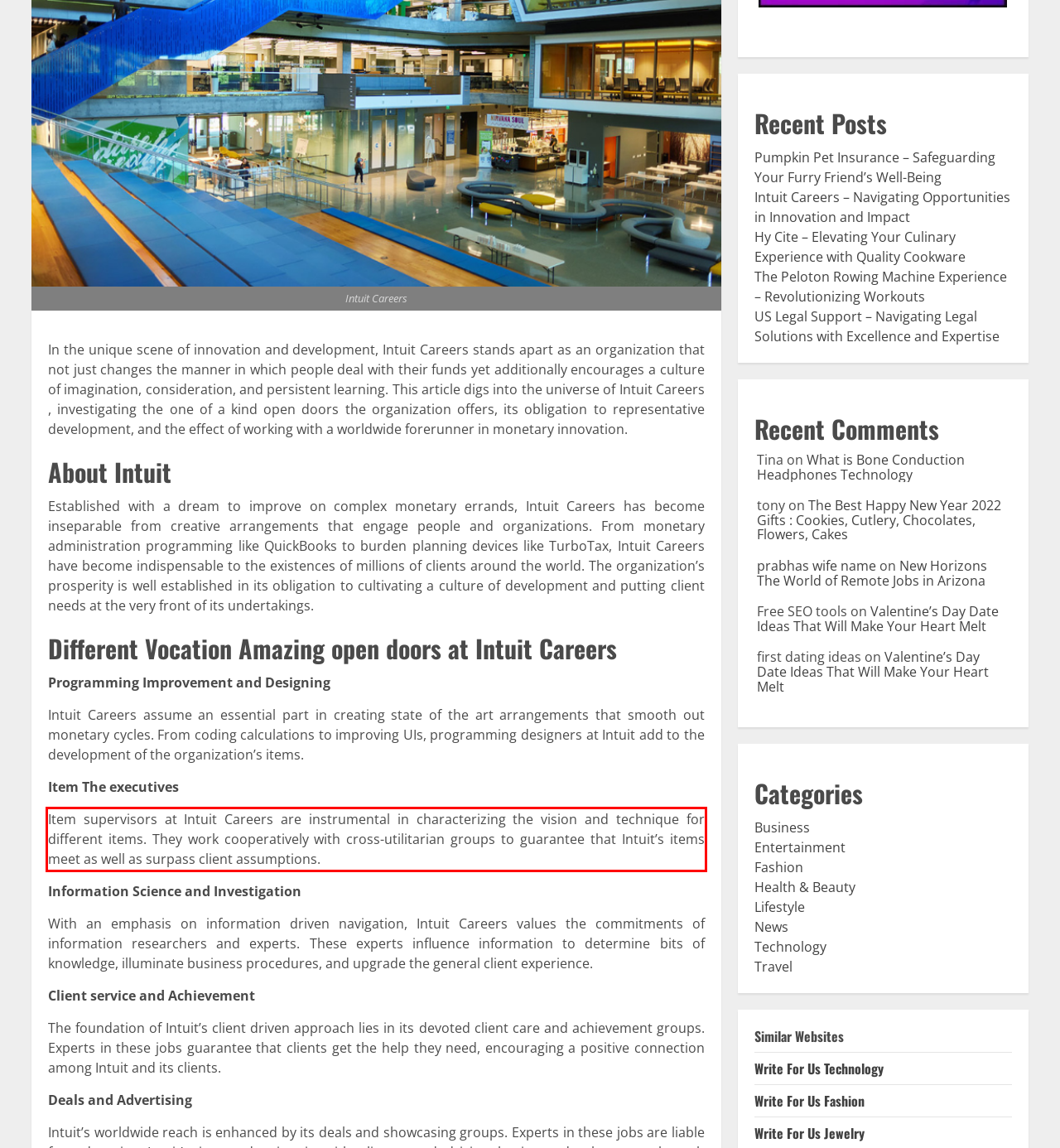Using the provided screenshot of a webpage, recognize and generate the text found within the red rectangle bounding box.

Item supervisors at Intuit Careers are instrumental in characterizing the vision and technique for different items. They work cooperatively with cross-utilitarian groups to guarantee that Intuit’s items meet as well as surpass client assumptions.